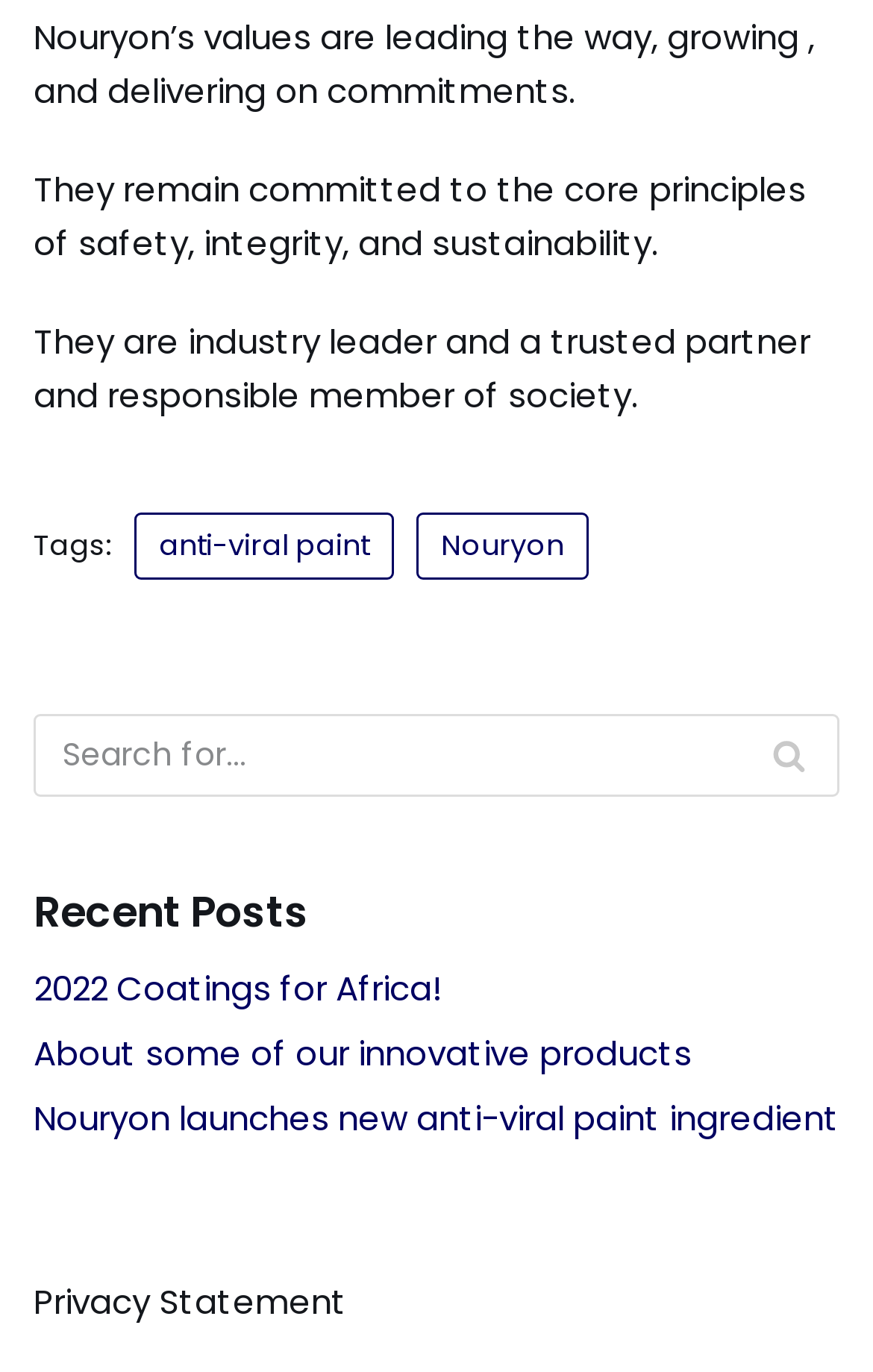Identify the bounding box coordinates of the region I need to click to complete this instruction: "Read about Nouryon".

[0.477, 0.373, 0.674, 0.422]